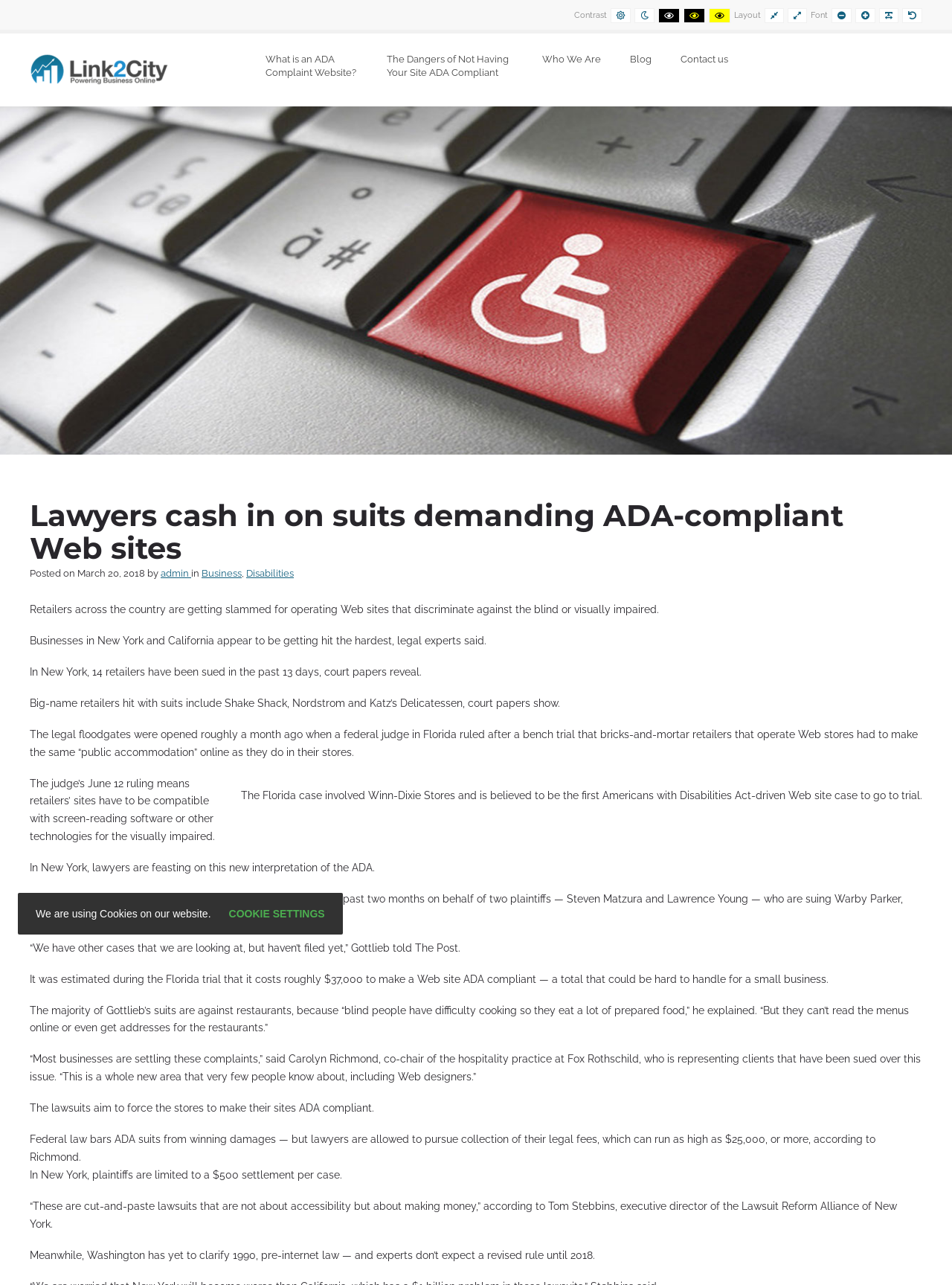Please find the top heading of the webpage and generate its text.

Lawyers cash in on suits demanding ADA-compliant Web sites